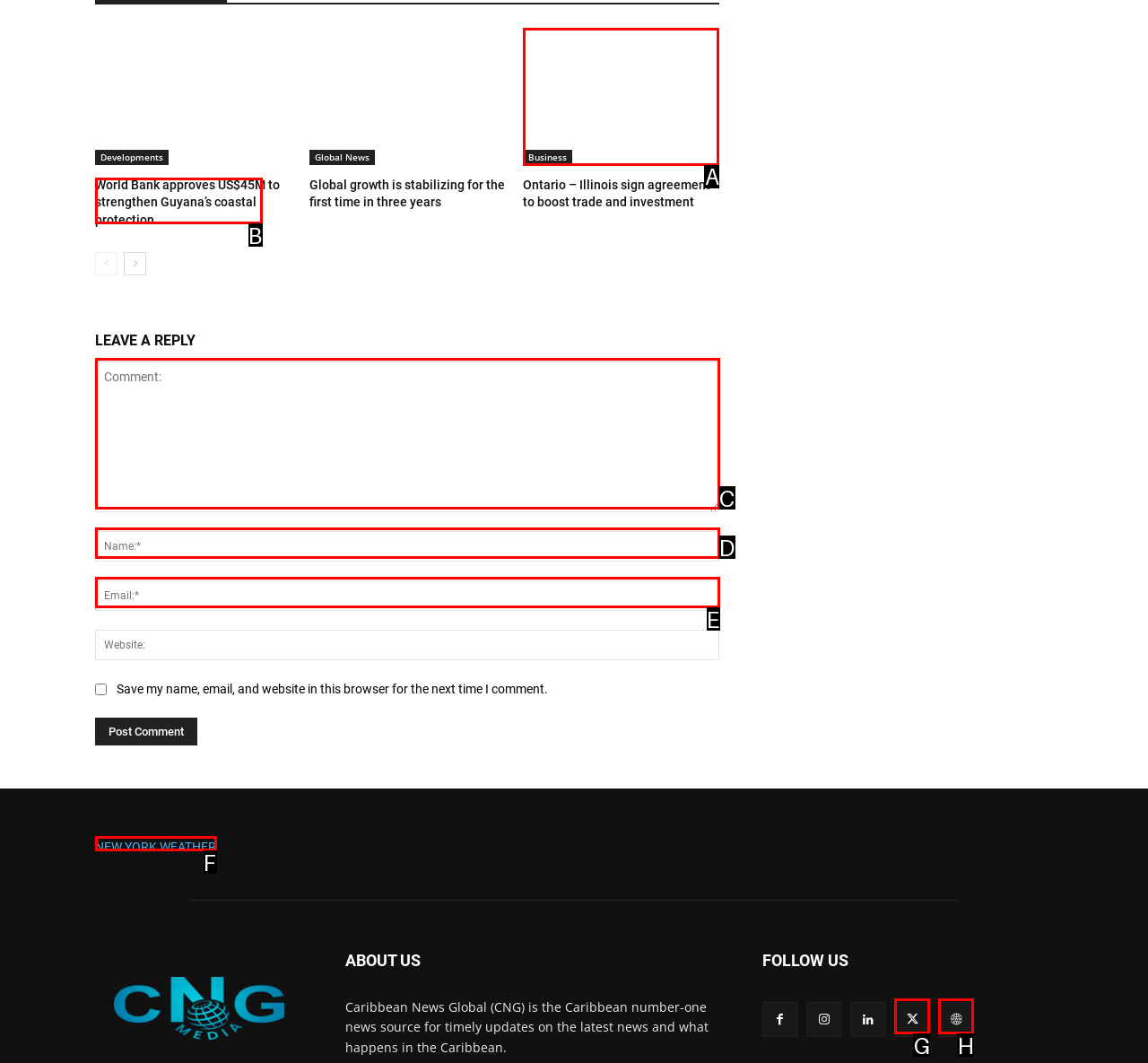Select the appropriate option that fits: parent_node: Email:* name="email" placeholder="Email:*"
Reply with the letter of the correct choice.

E